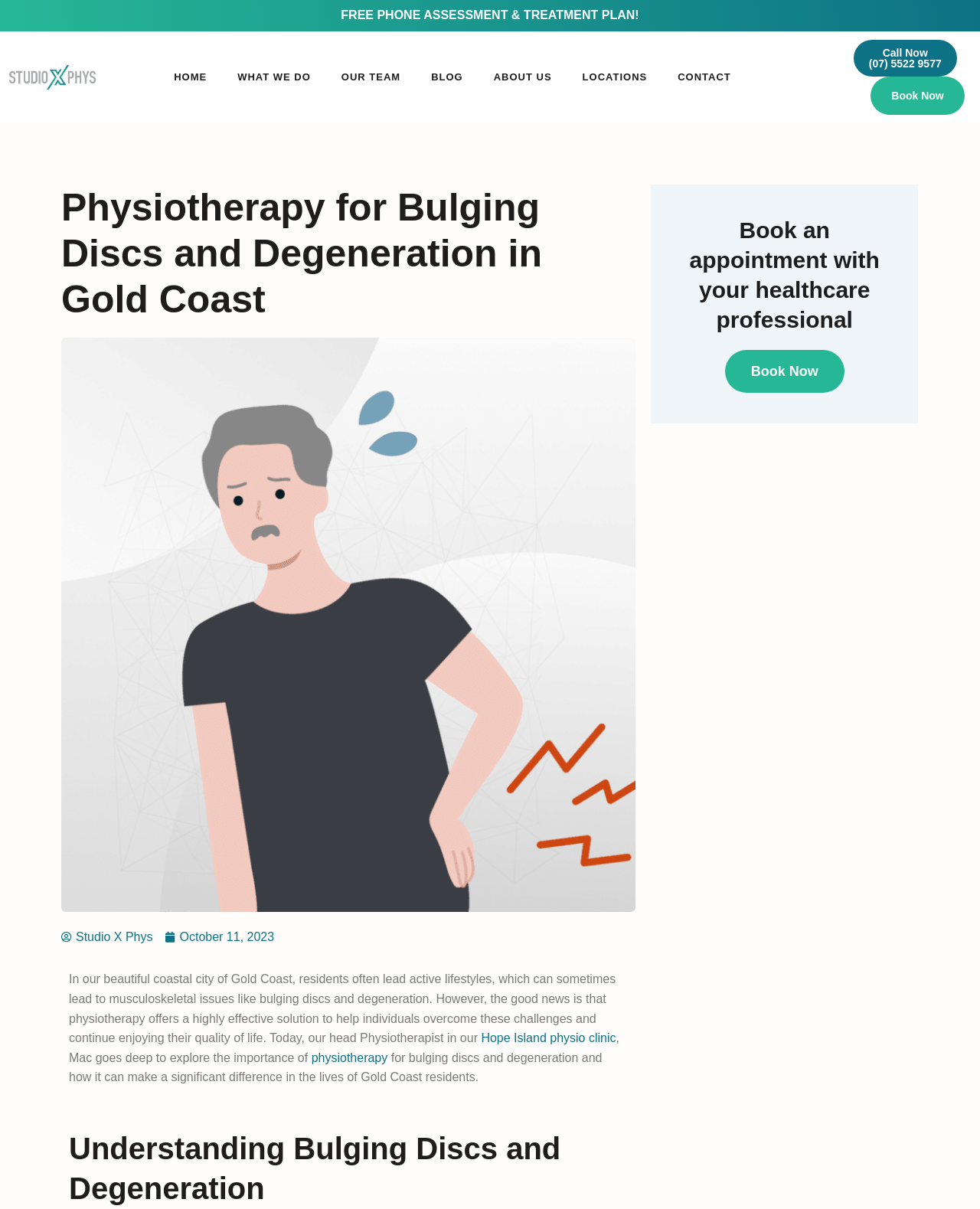Create a detailed summary of all the visual and textual information on the webpage.

The webpage is about physiotherapy services for bulging discs and degeneration in Gold Coast. At the top, there is a prominent heading "FREE PHONE ASSESSMENT & TREATMENT PLAN!" with a corresponding link. Below this, there is a navigation menu with links to different sections of the website, including "HOME", "WHAT WE DO", "OUR TEAM", "BLOG", "ABOUT US", "LOCATIONS", and "CONTACT".

On the top right, there are two call-to-action links: "Call Now (07) 5522 9577" and "Book Now". Below the navigation menu, there is a heading "Physiotherapy for Bulging Discs and Degeneration in Gold Coast" followed by an image related to the topic.

The main content of the webpage starts with a paragraph of text that discusses the importance of physiotherapy in addressing musculoskeletal issues in Gold Coast residents. The text mentions the Hope Island physio clinic and the benefits of physiotherapy for bulging discs and degeneration.

Further down, there is a heading "Understanding Bulging Discs and Degeneration" followed by a section that appears to provide more information on the topic. On the right side of the page, there is a heading "Book an appointment with your healthcare professional" with a "Book Now" link below it.

Overall, the webpage is focused on promoting physiotherapy services for bulging discs and degeneration in Gold Coast, with a clear call-to-action to book an appointment or contact the clinic.